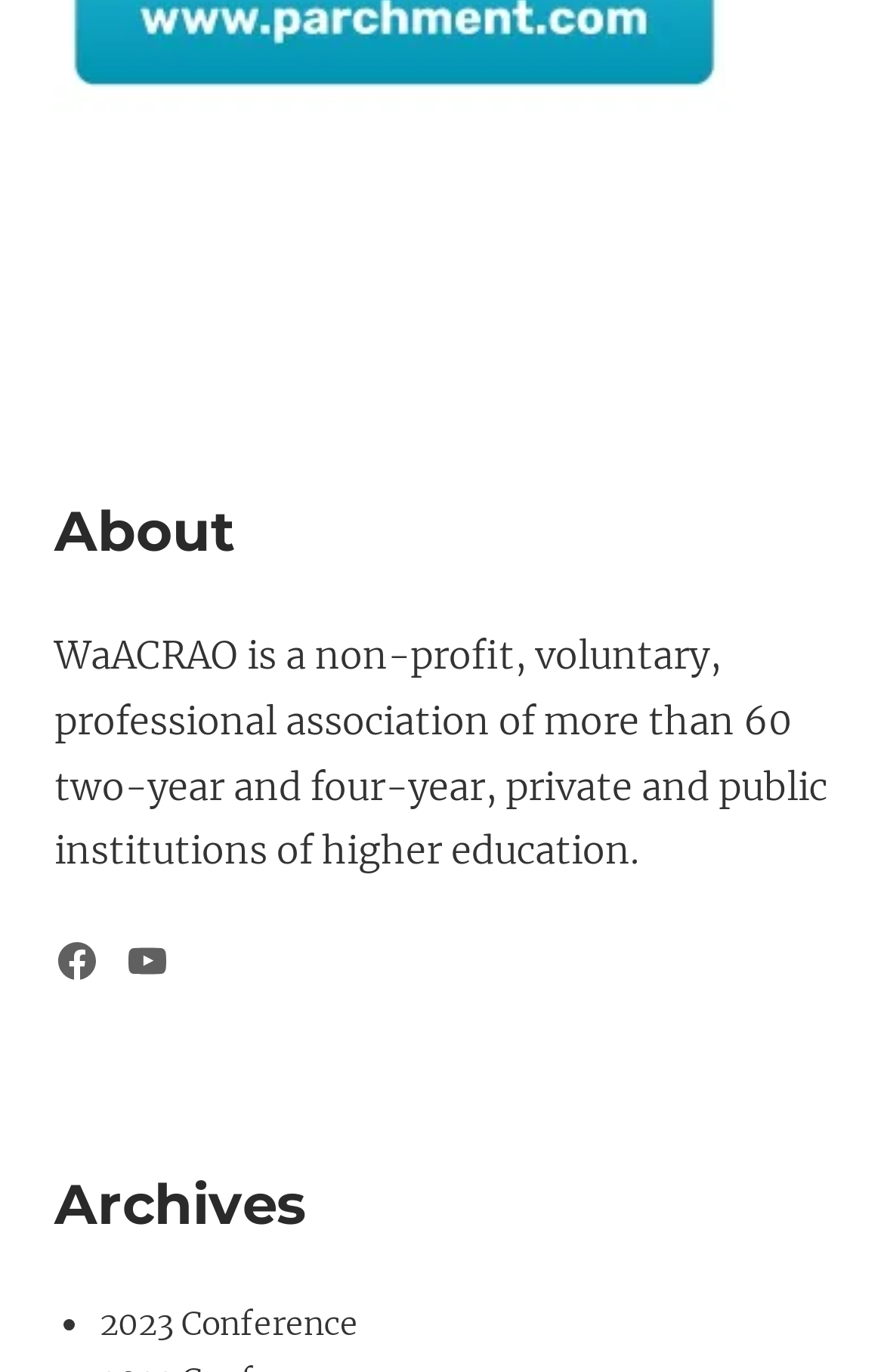Locate the bounding box coordinates of the segment that needs to be clicked to meet this instruction: "view Archives".

[0.062, 0.849, 0.938, 0.905]